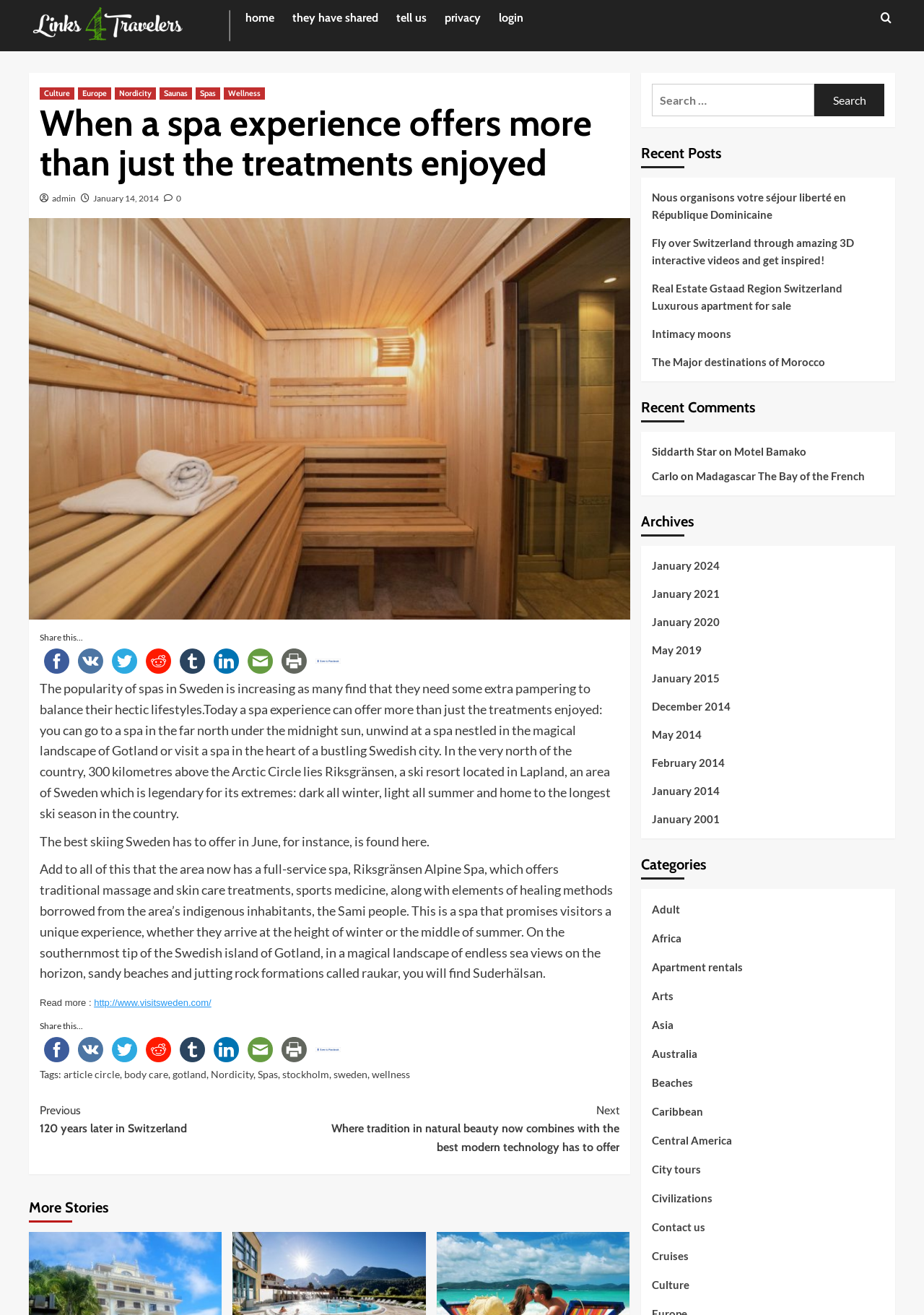Using the provided element description, identify the bounding box coordinates as (top-left x, top-left y, bottom-right x, bottom-right y). Ensure all values are between 0 and 1. Description: Beaches

[0.705, 0.817, 0.75, 0.838]